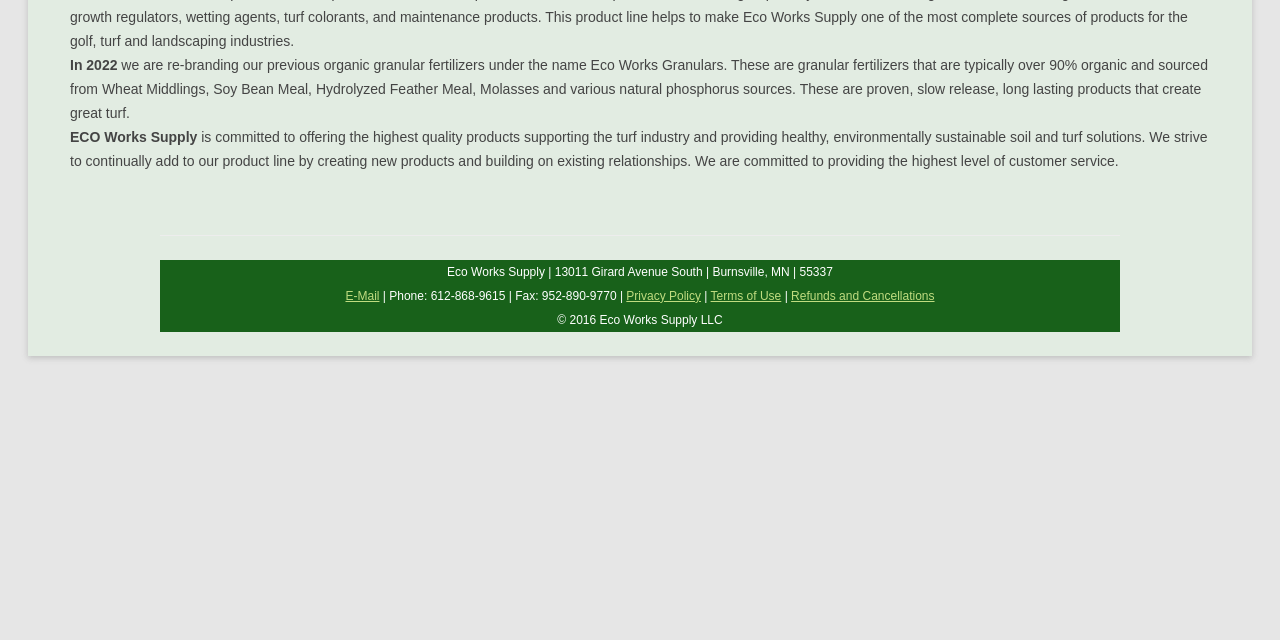Identify the bounding box of the UI component described as: "Privacy Policy".

[0.489, 0.451, 0.548, 0.473]